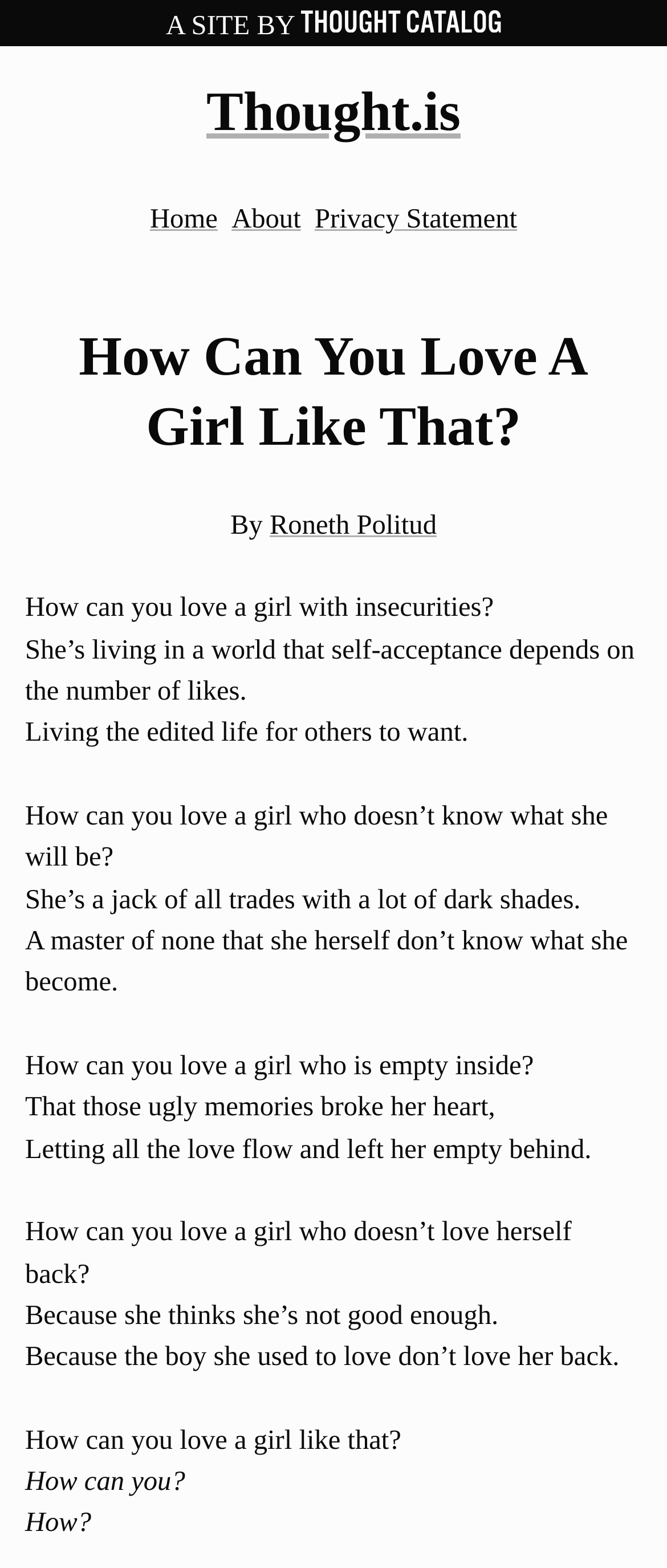Determine the bounding box for the HTML element described here: "Thought.is". The coordinates should be given as [left, top, right, bottom] with each number being a float between 0 and 1.

[0.309, 0.052, 0.691, 0.091]